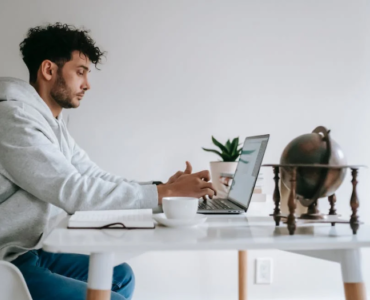Describe all the elements visible in the image meticulously.

A young man sits at a minimalist white desk, focused on his laptop, which displays various digital tasks. He wears a light grey hoodie, suggesting a casual and comfortable work-from-home environment. To his right, a small potted plant adds a touch of greenery, enhancing the serene atmosphere of the space. On the desk, a white cup, possibly filled with coffee or tea, sits beside a notebook, hinting at a productive session of note-taking or brainstorming. Nearby, an antique globe reflects a blend of modernity and tradition, symbolizing a connection to global ideas. The clean, neutral backdrop emphasizes the calm and organized nature of his workspace, perfect for remote work.